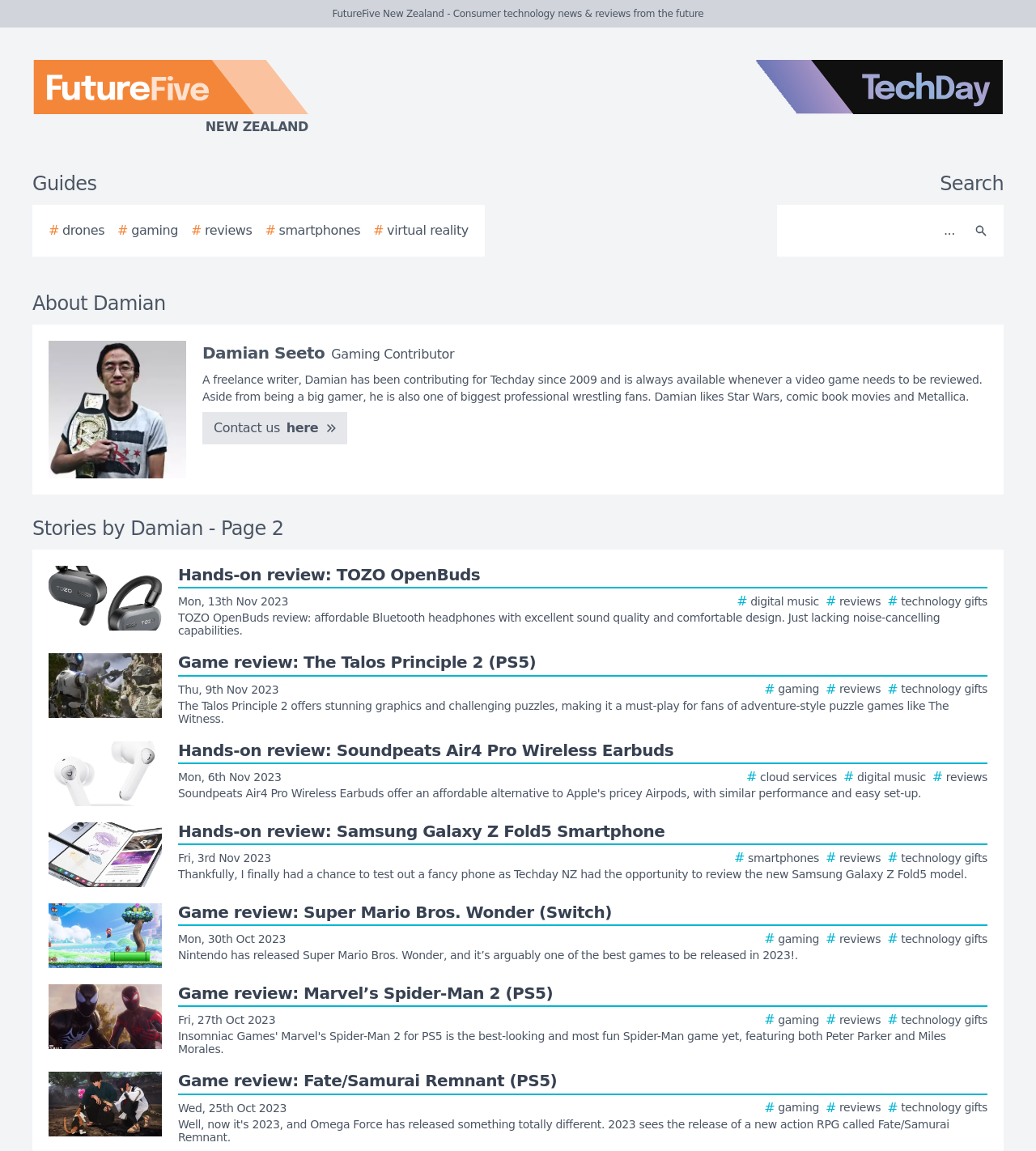What is the author's profession?
Analyze the image and deliver a detailed answer to the question.

The author's profession can be found in the 'About Damian' section, where it says 'A freelance writer, Damian has been contributing for Techday since 2009...'.